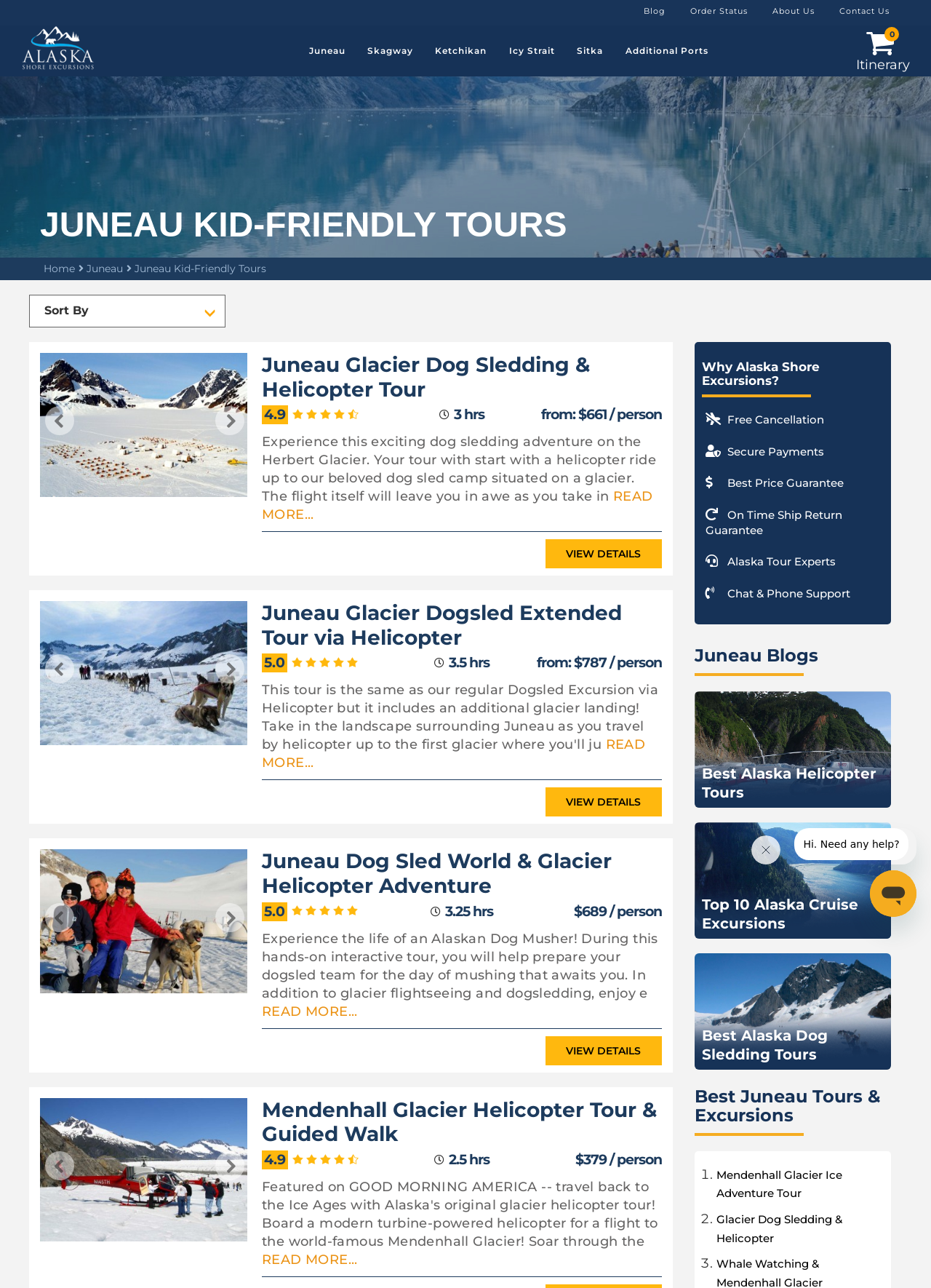Provide your answer to the question using just one word or phrase: What is the name of the first tour listed?

Juneau Glacier Dog Sledding & Helicopter Tour